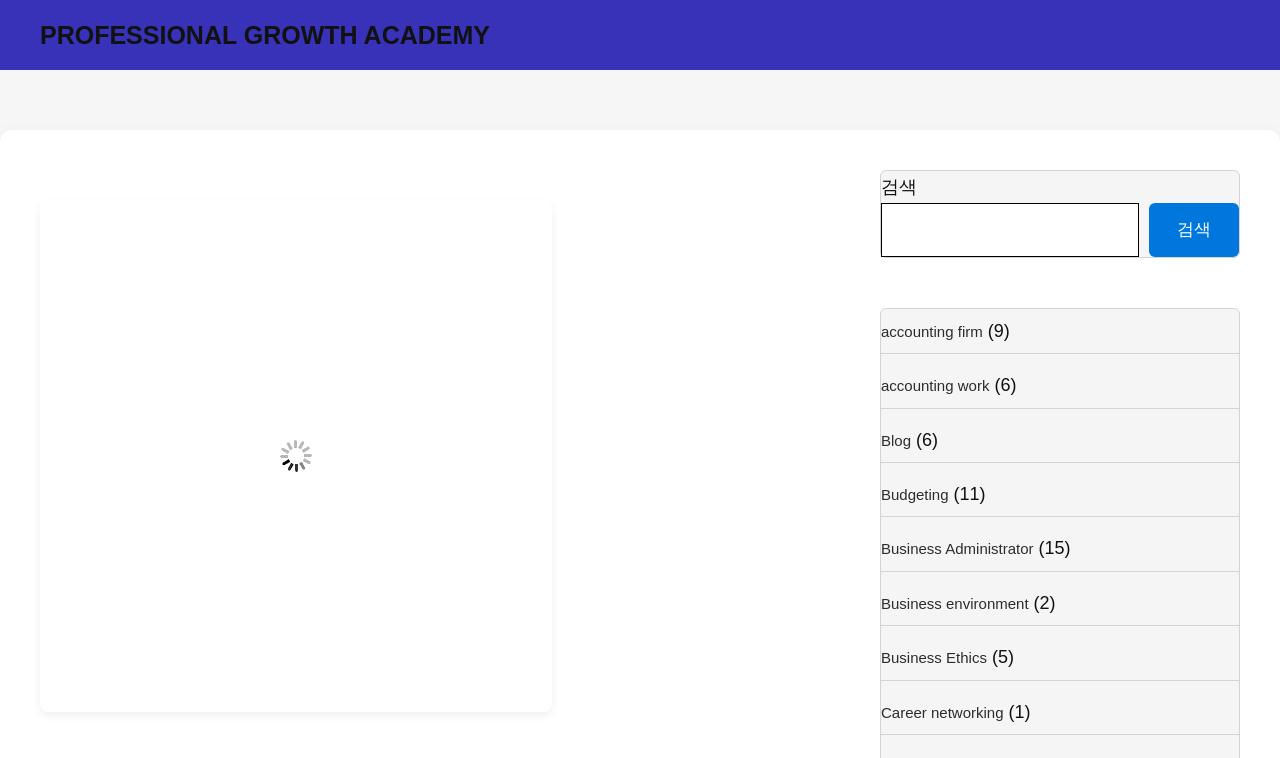What is the topic of the image?
Kindly offer a comprehensive and detailed response to the question.

I looked at the image element with the bounding box coordinates [0.031, 0.264, 0.431, 0.939], which is a comprehensive guide to becoming a leading social impact consultant. This suggests that the topic of the image is related to social impact consulting.